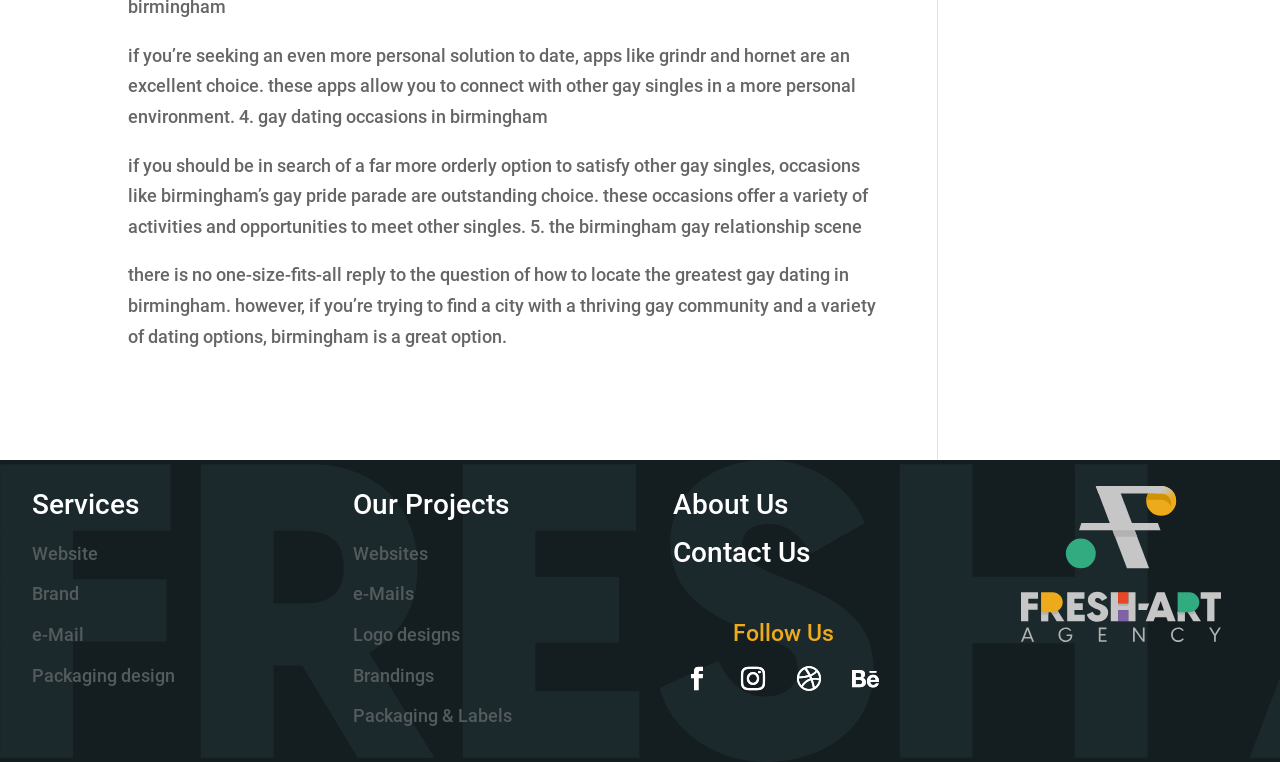What is the topic of the first paragraph?
Please provide a single word or phrase in response based on the screenshot.

Gay dating in Birmingham